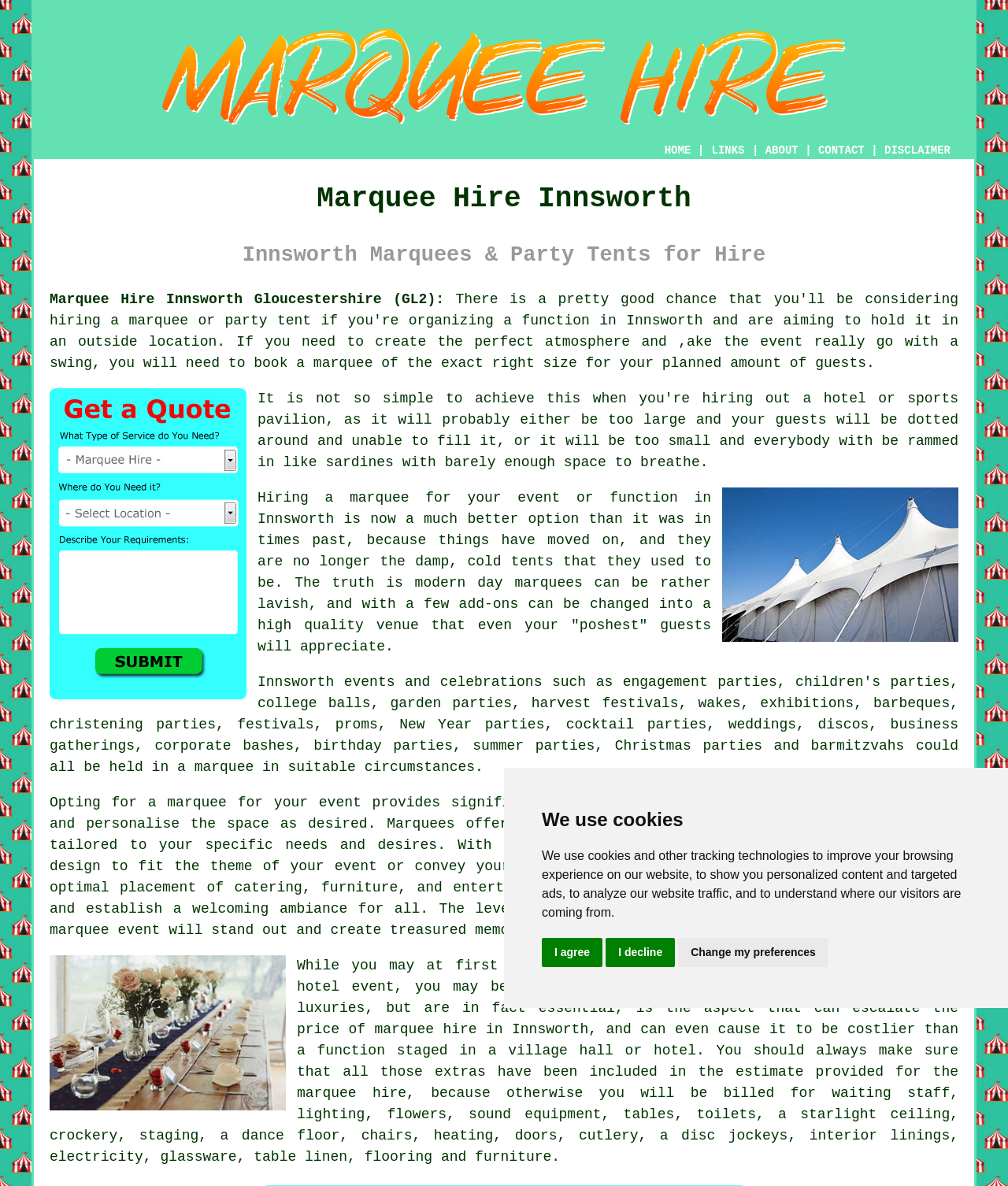Determine the main text heading of the webpage and provide its content.

Marquee Hire Innsworth